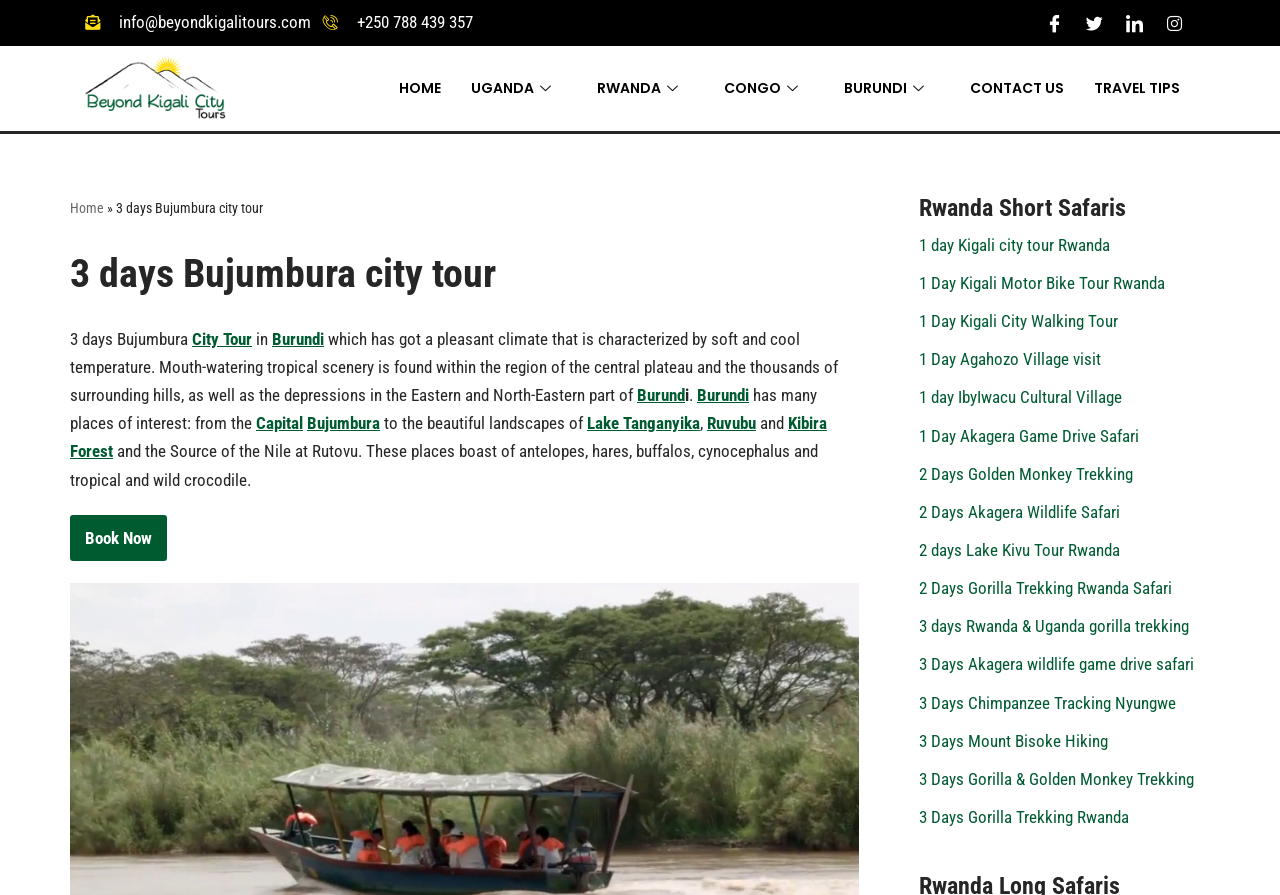Can you find the bounding box coordinates for the element to click on to achieve the instruction: "Contact us through email"?

[0.066, 0.01, 0.243, 0.042]